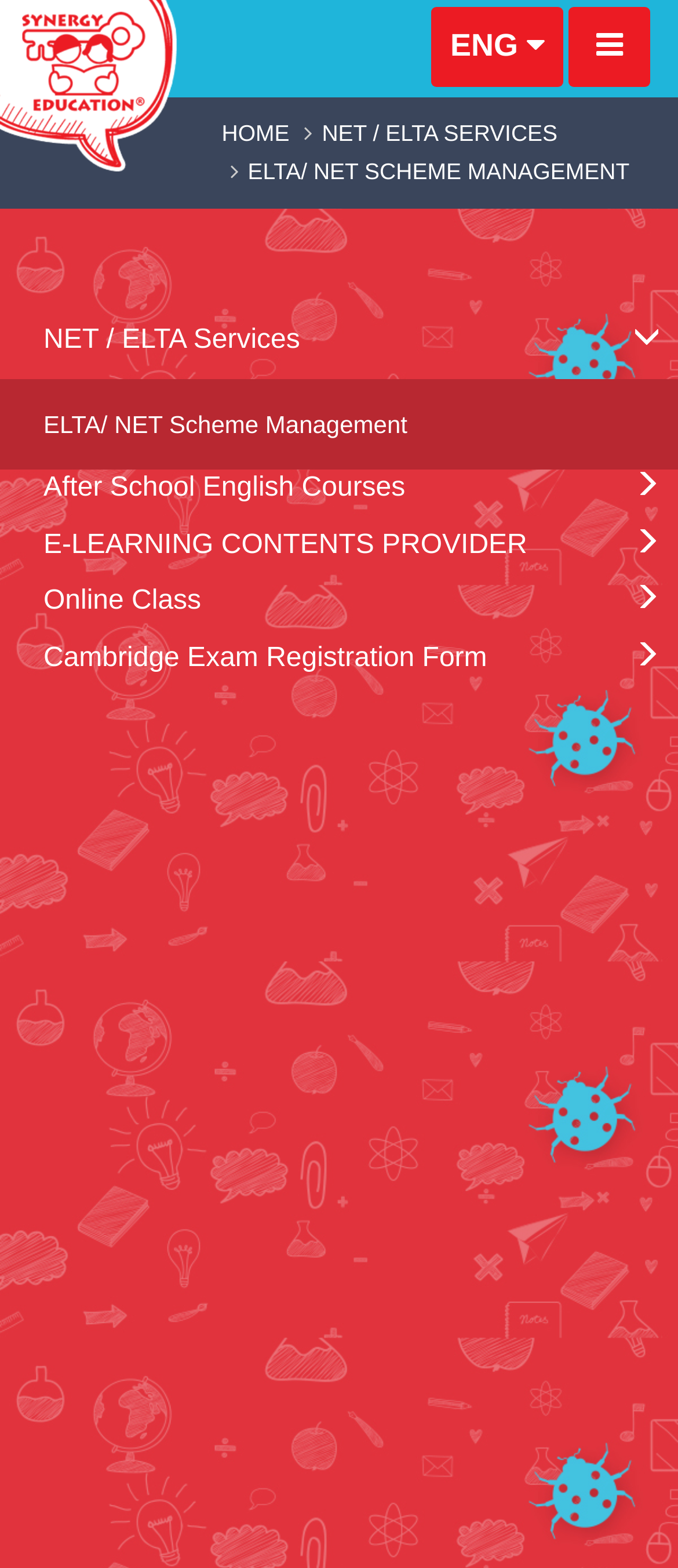Locate the bounding box coordinates of the region to be clicked to comply with the following instruction: "Go to home page". The coordinates must be four float numbers between 0 and 1, in the form [left, top, right, bottom].

[0.327, 0.076, 0.427, 0.093]